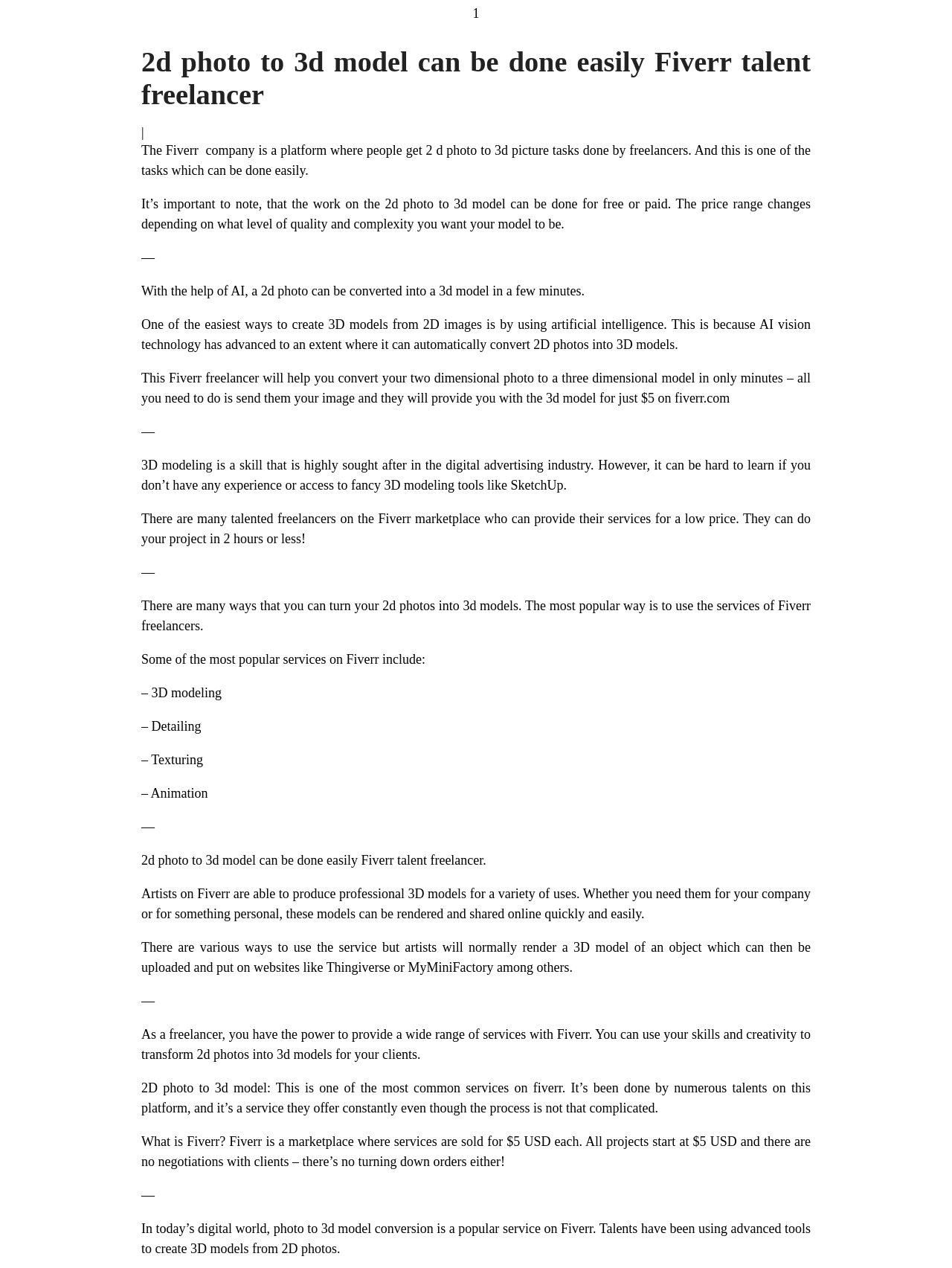Refer to the image and offer a detailed explanation in response to the question: What is the platform where freelancers can convert 2D photos to 3D models?

According to the webpage, Fiverr is a platform where freelancers can provide services, including converting 2D photos to 3D models. This is mentioned in multiple sections of the webpage, including the introduction and the description of the freelancer's services.